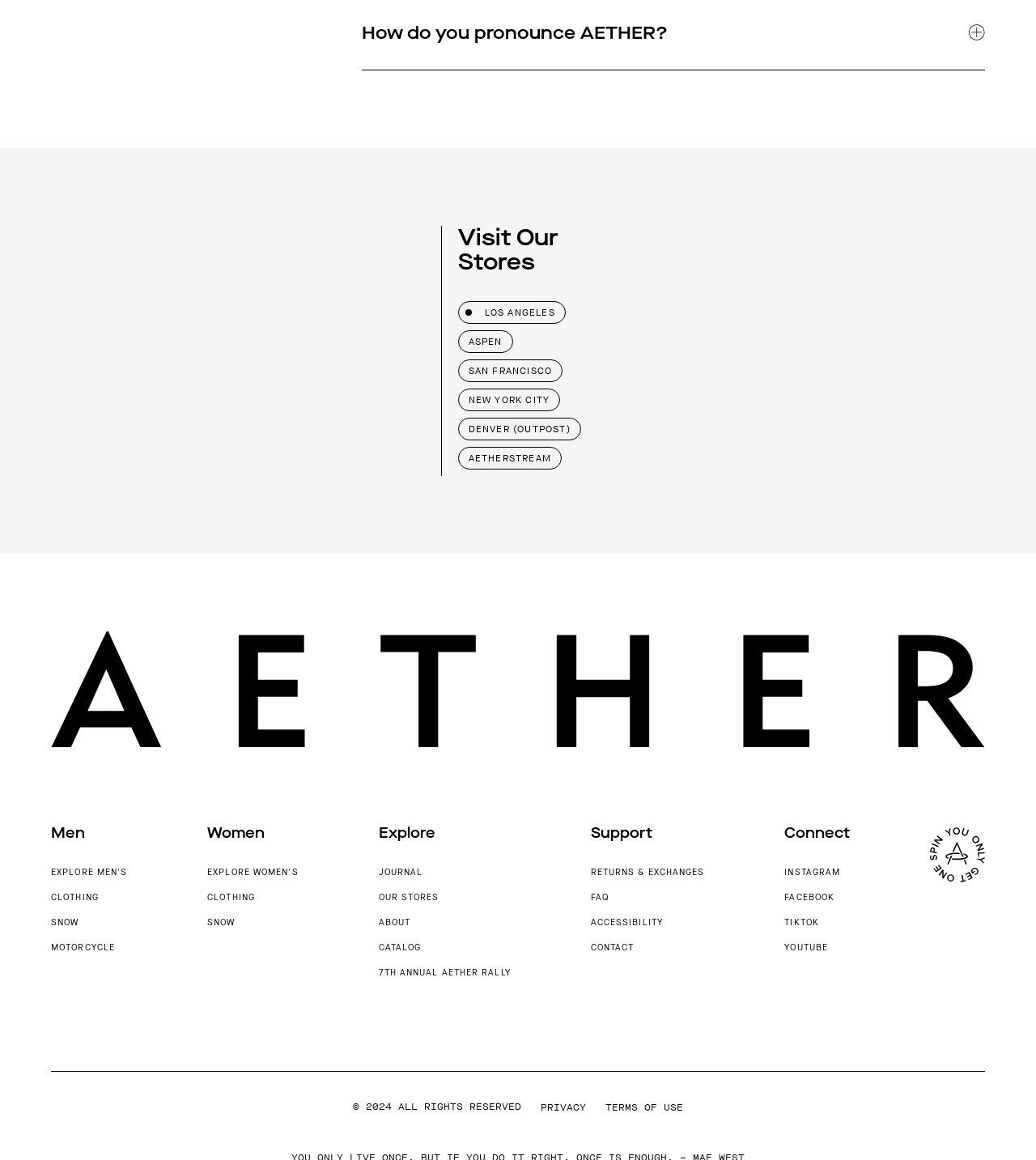Please find the bounding box coordinates of the element that needs to be clicked to perform the following instruction: "Explore men's clothing". The bounding box coordinates should be four float numbers between 0 and 1, represented as [left, top, right, bottom].

[0.049, 0.746, 0.123, 0.757]